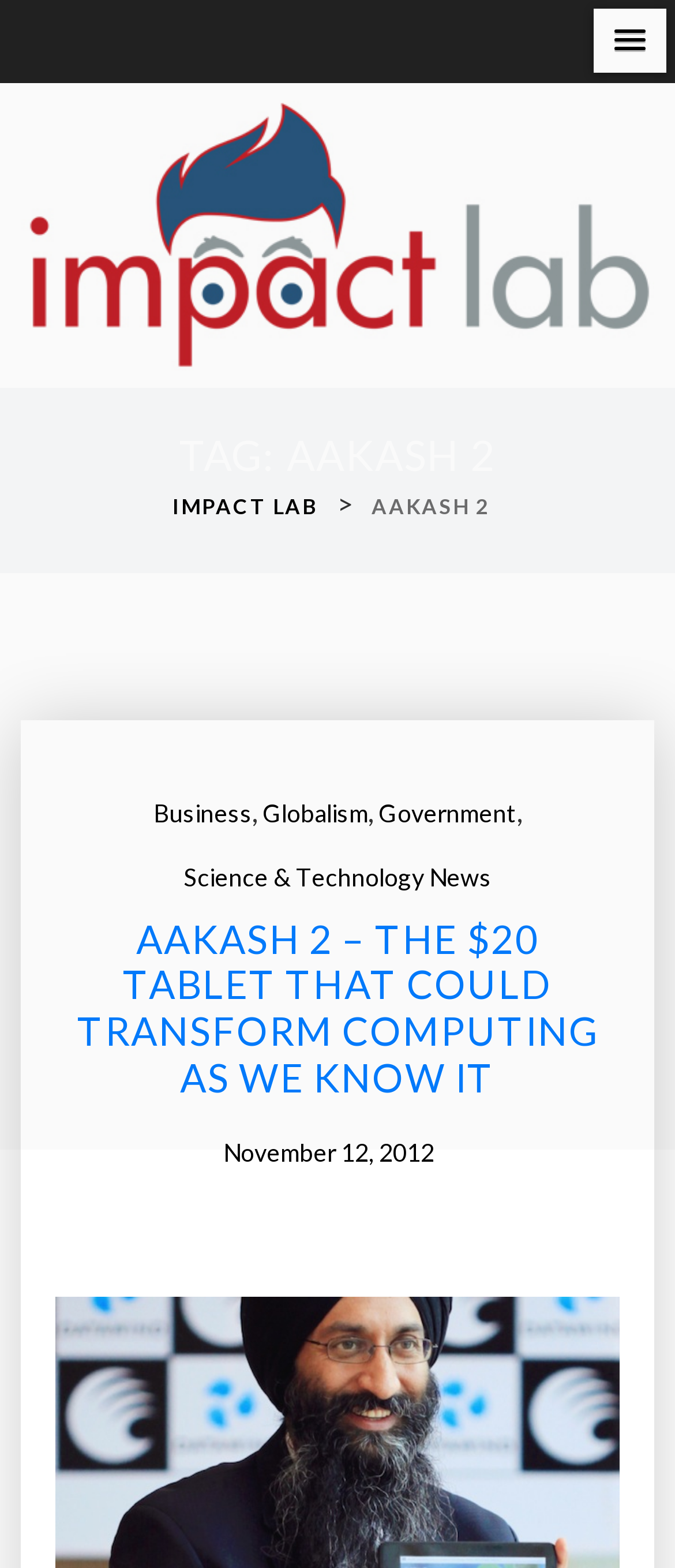What is the price of the Aakash 2 tablet?
Refer to the image and provide a concise answer in one word or phrase.

$20